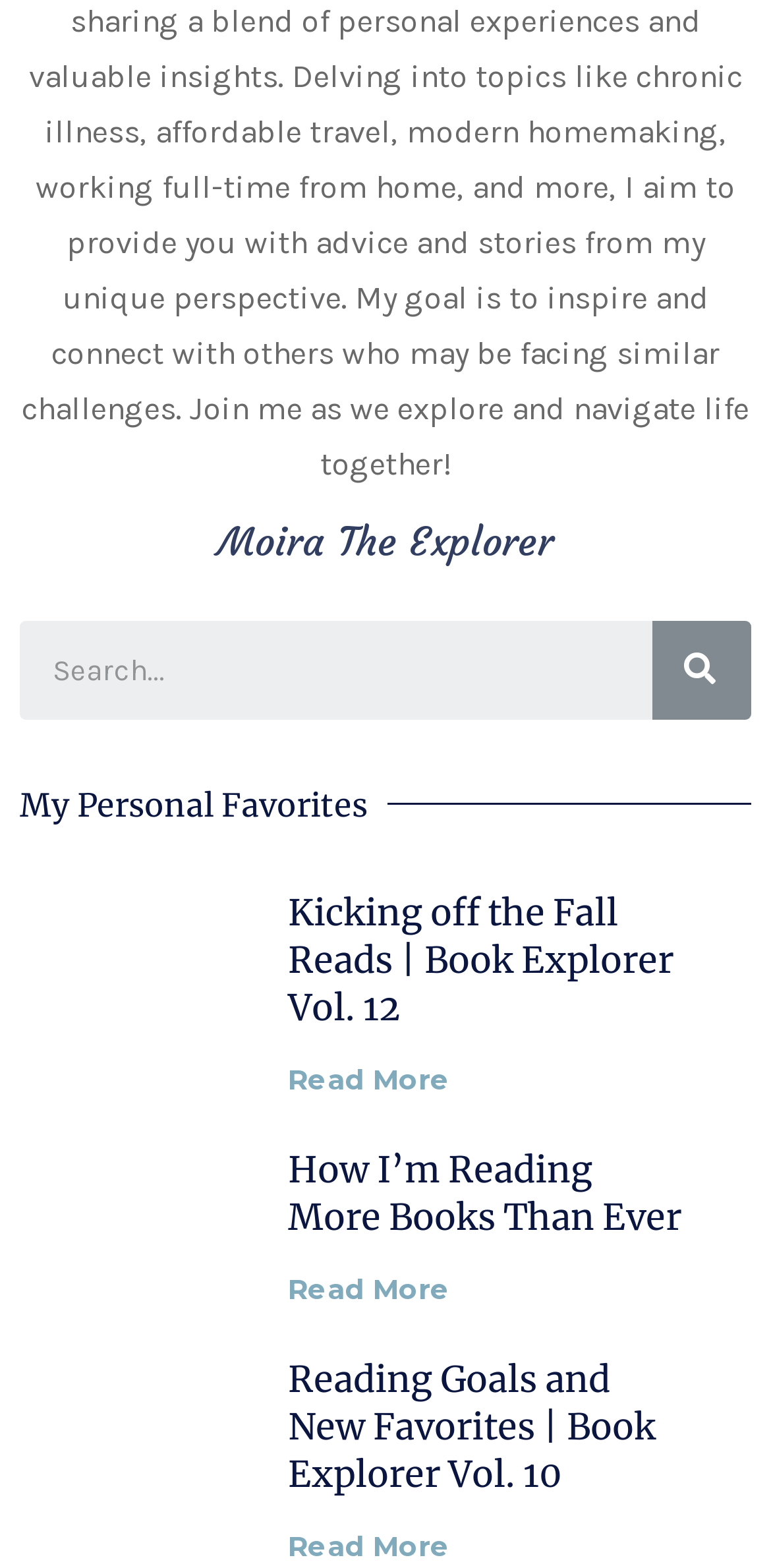What is the theme of the webpage?
Answer the question with a single word or phrase, referring to the image.

Books and reading